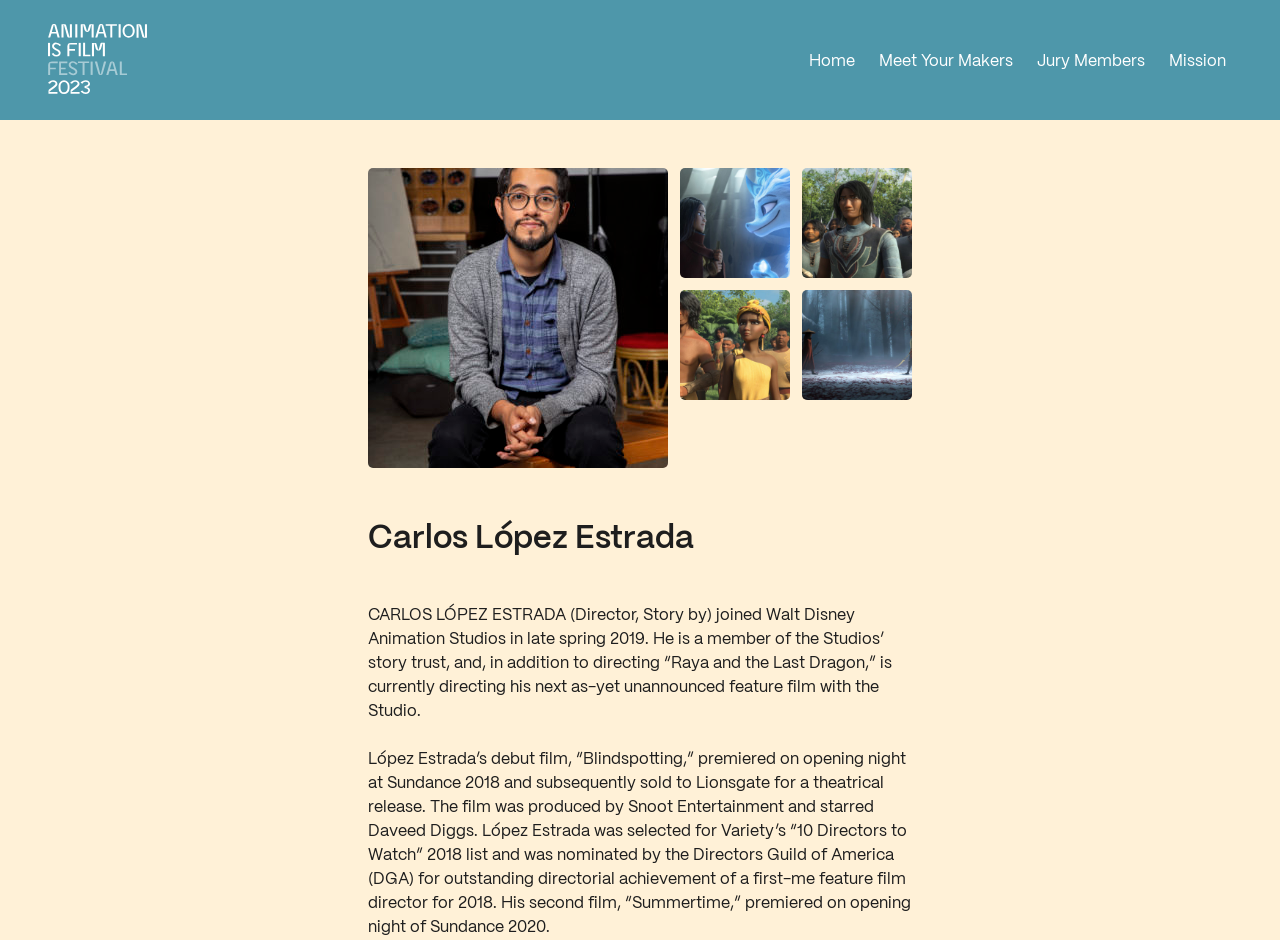What is the name of the festival mentioned on the webpage?
Using the details shown in the screenshot, provide a comprehensive answer to the question.

The webpage has a link to 'Animation is Film Festival' at the top, indicating that it is a relevant festival.